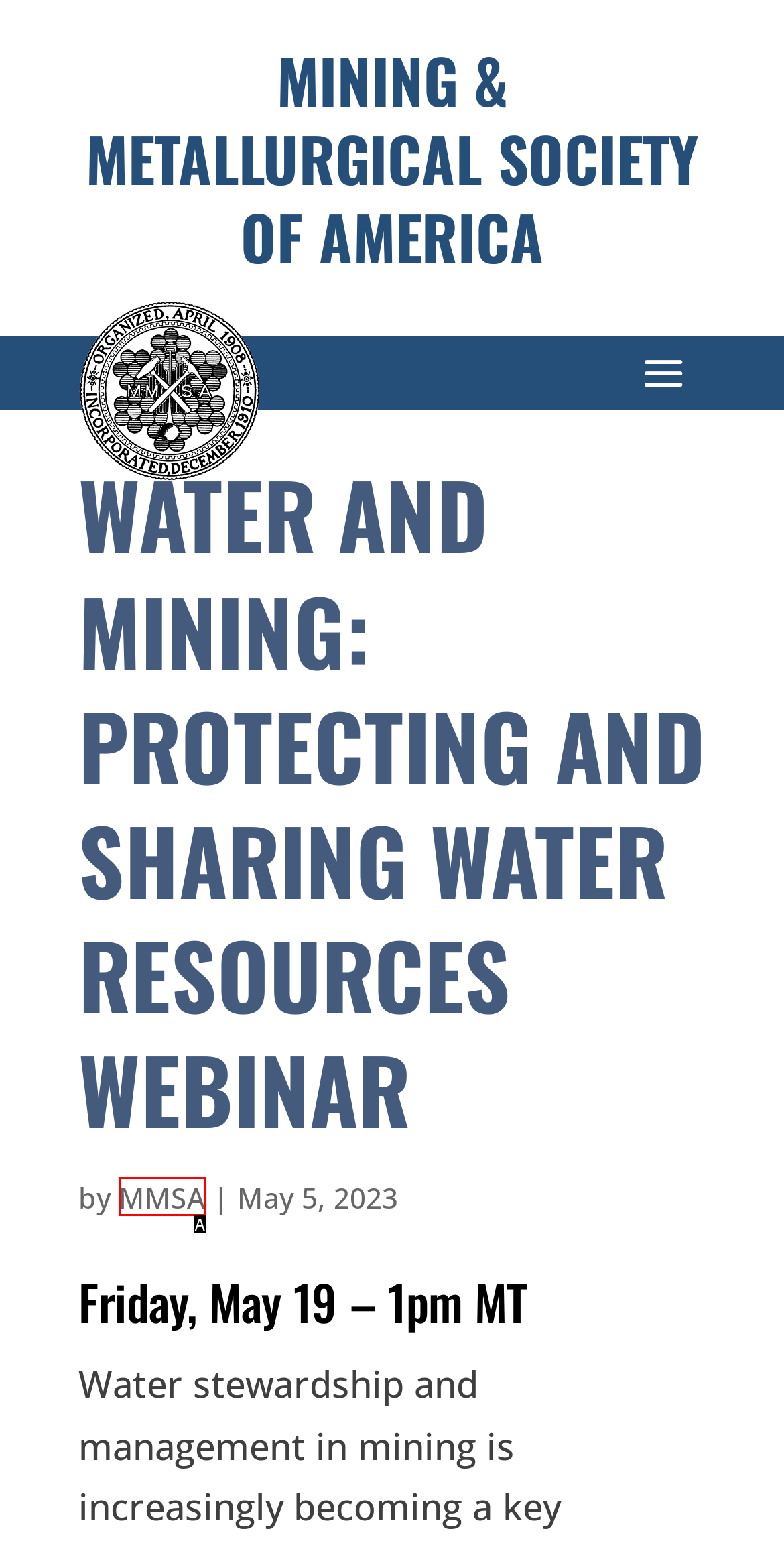Based on the provided element description: MMSA, identify the best matching HTML element. Respond with the corresponding letter from the options shown.

A